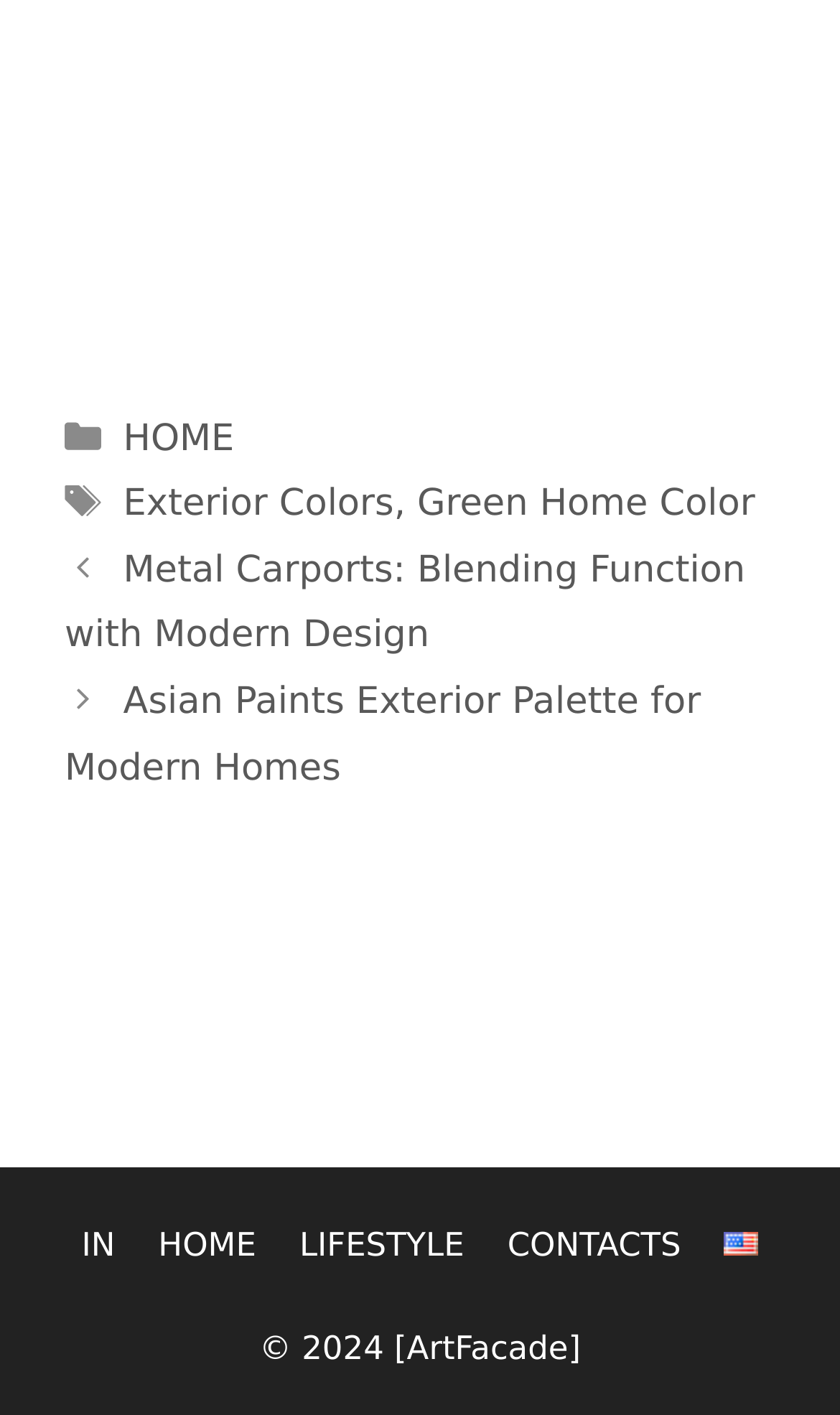Locate the bounding box coordinates of the element that should be clicked to execute the following instruction: "visit NECAT center".

None